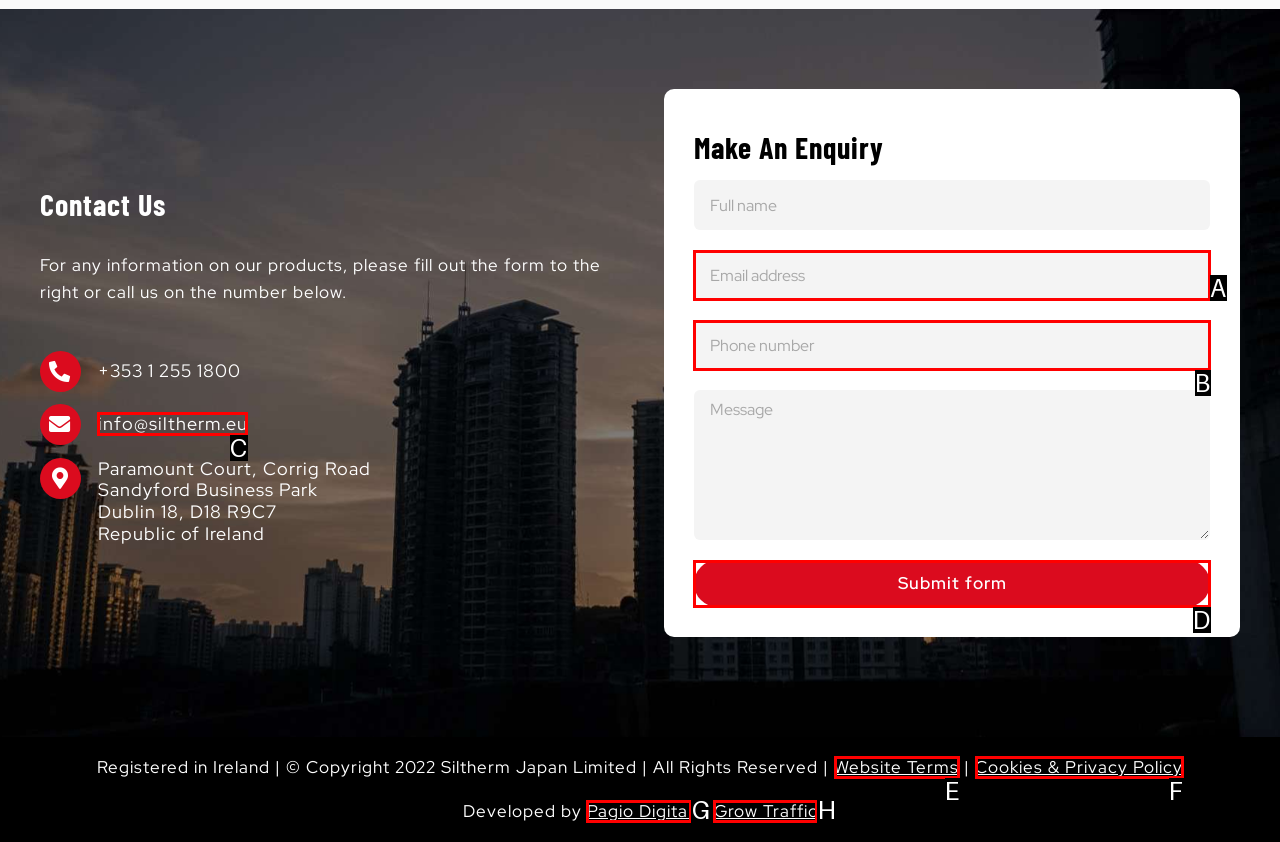Determine the letter of the UI element I should click on to complete the task: Send an email to info@siltherm.eu from the provided choices in the screenshot.

C